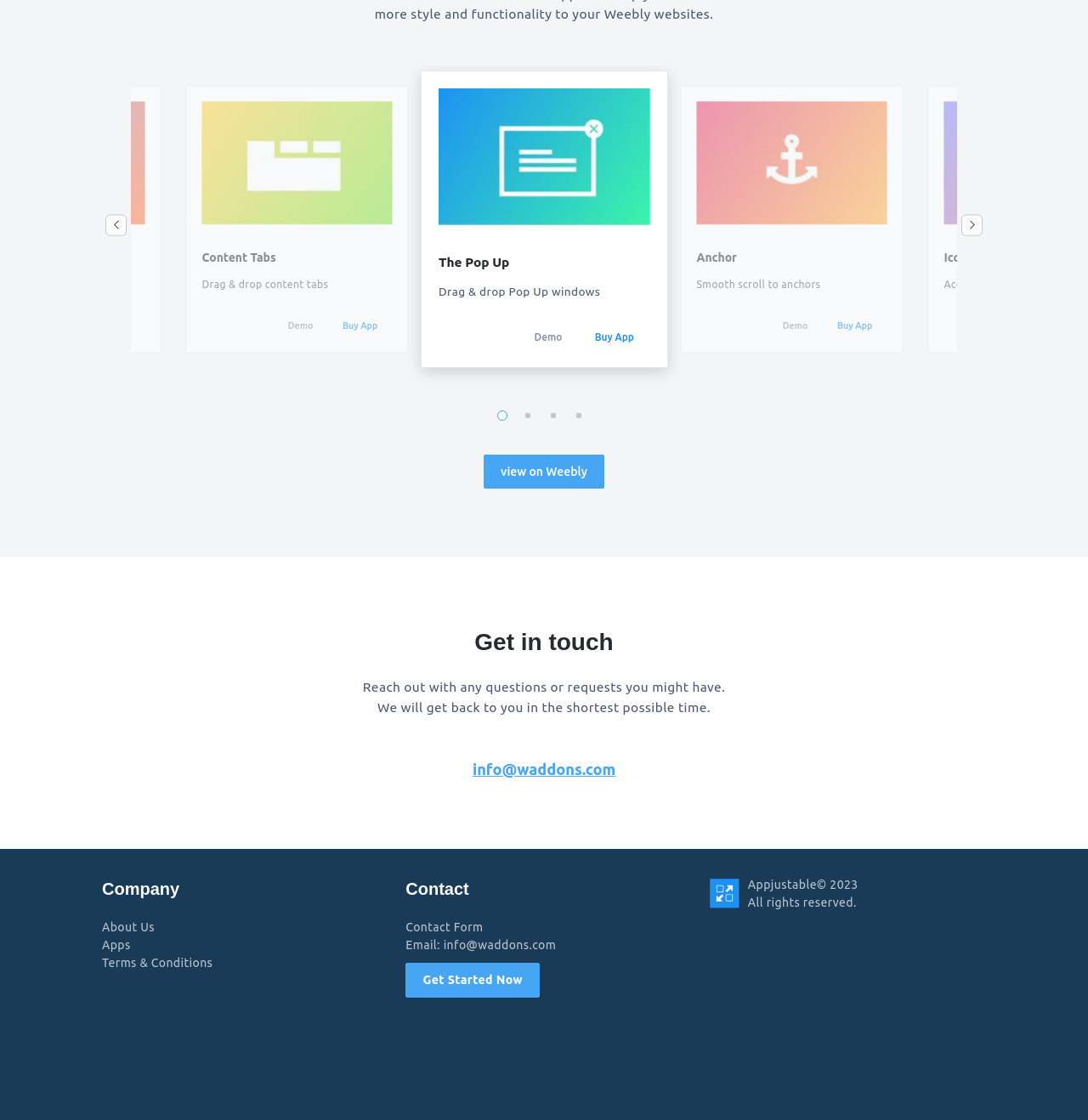Can you specify the bounding box coordinates of the area that needs to be clicked to fulfill the following instruction: "Click on the 'Previous' button"?

[0.097, 0.191, 0.116, 0.21]